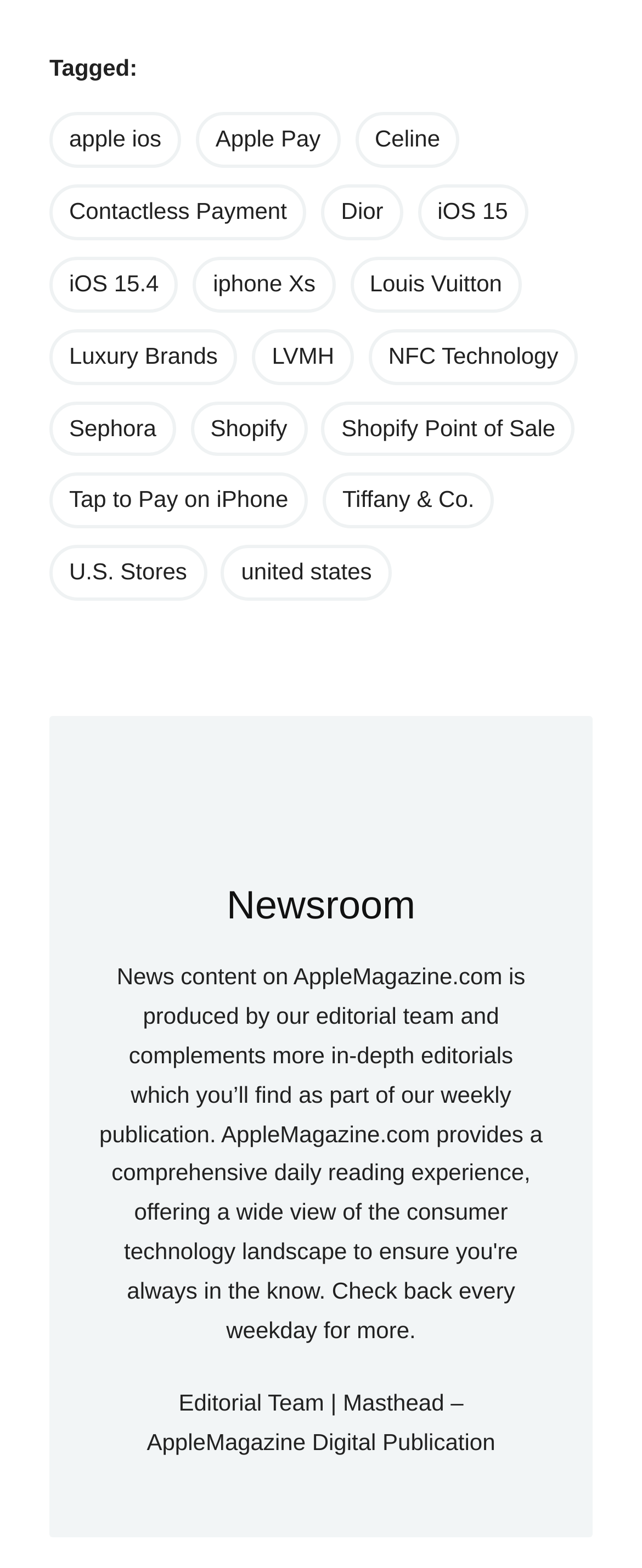Please locate the bounding box coordinates of the element that should be clicked to complete the given instruction: "Visit 'Sephora'".

[0.077, 0.256, 0.274, 0.291]